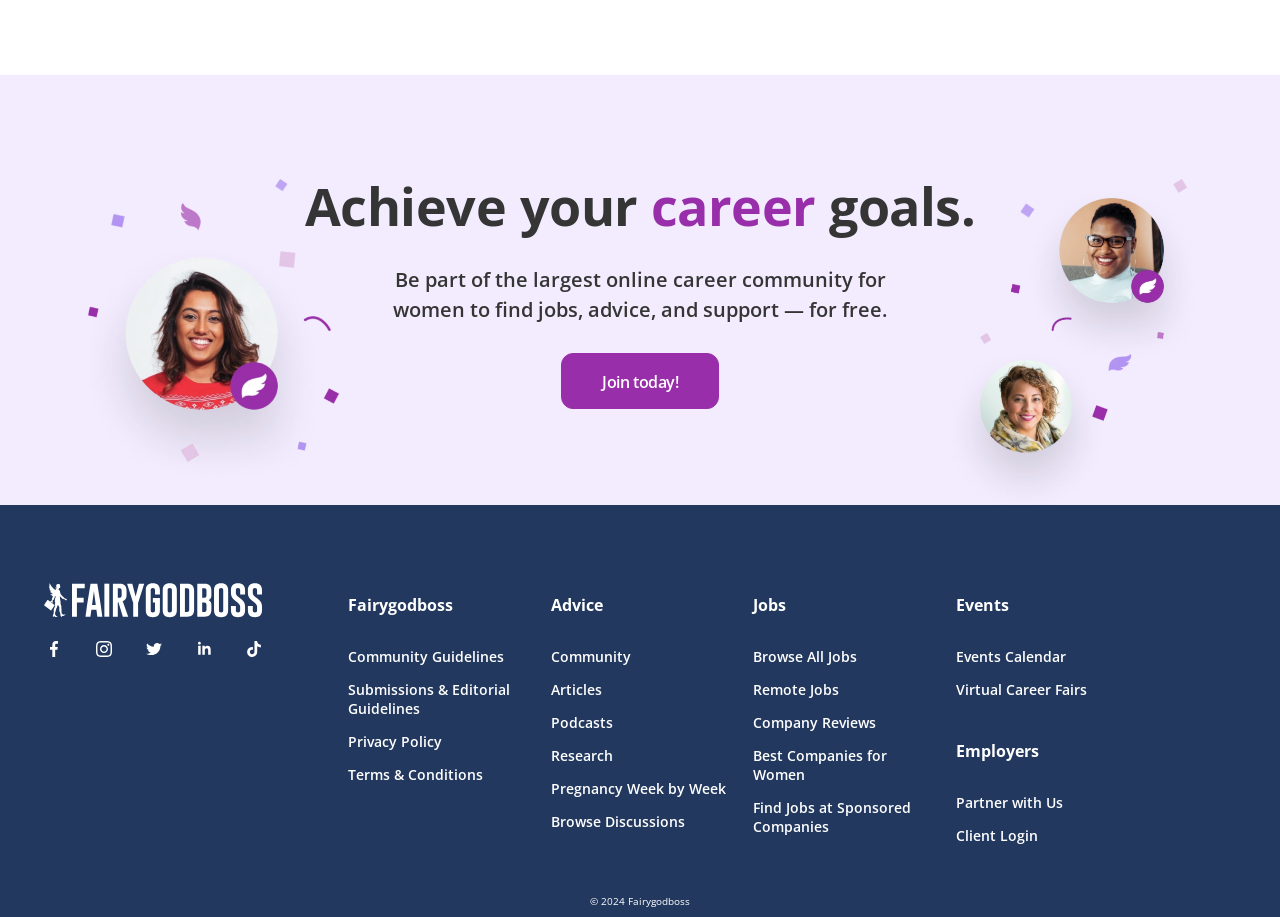Using the provided element description "Advice", determine the bounding box coordinates of the UI element.

[0.43, 0.647, 0.57, 0.673]